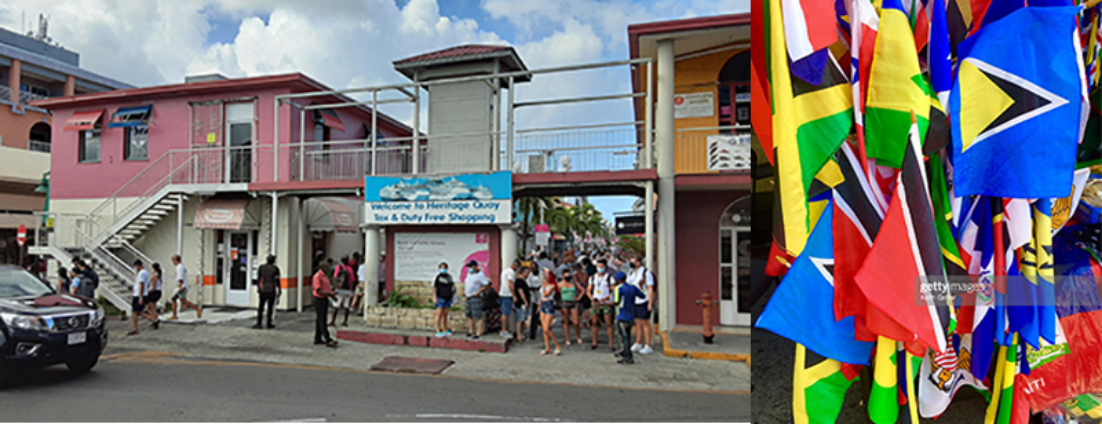Use one word or a short phrase to answer the question provided: 
What do the flags on the right side of the image represent?

Caribbean nations